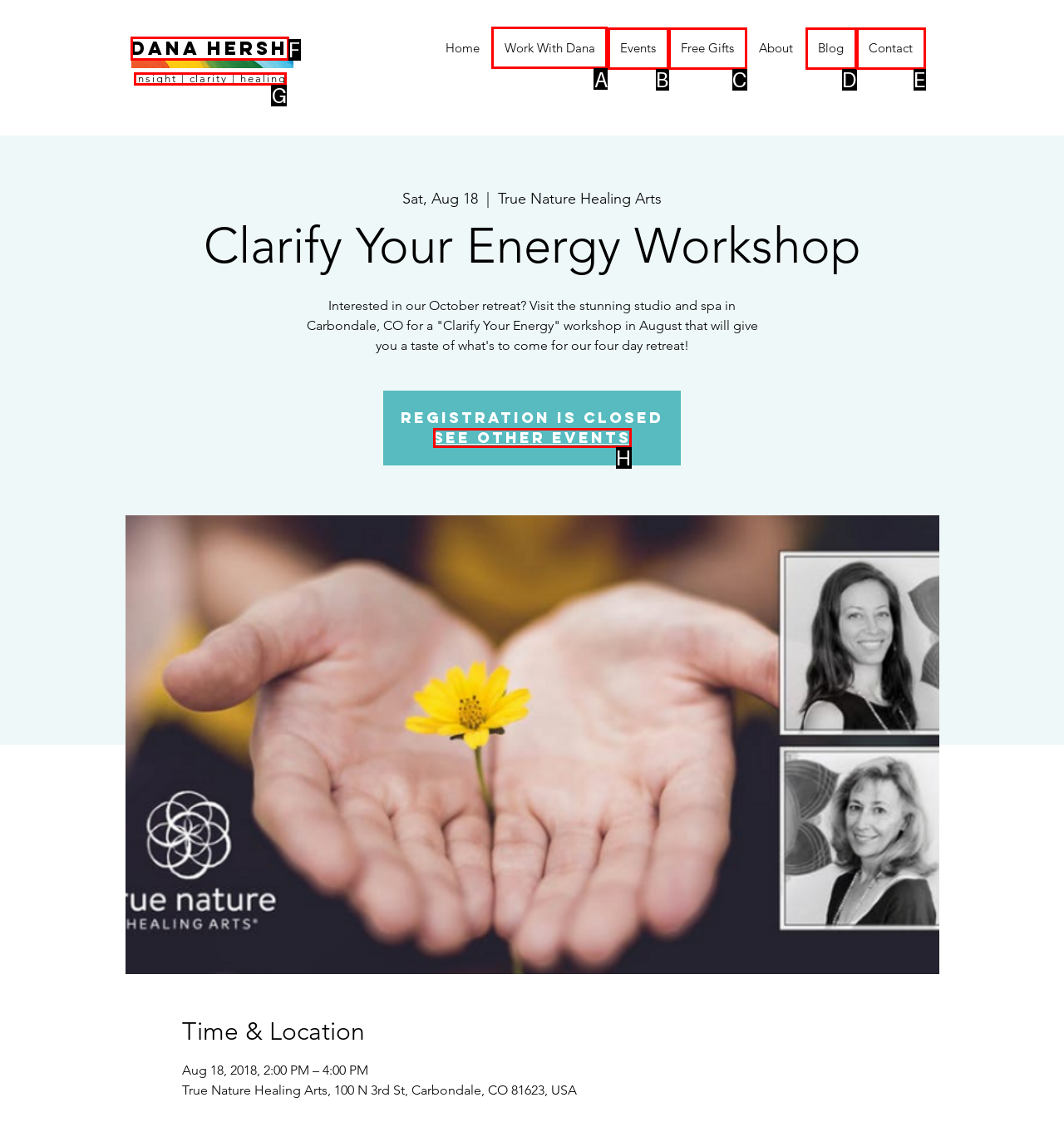Pick the right letter to click to achieve the task: Visit the 'Work With Dana' page
Answer with the letter of the correct option directly.

A